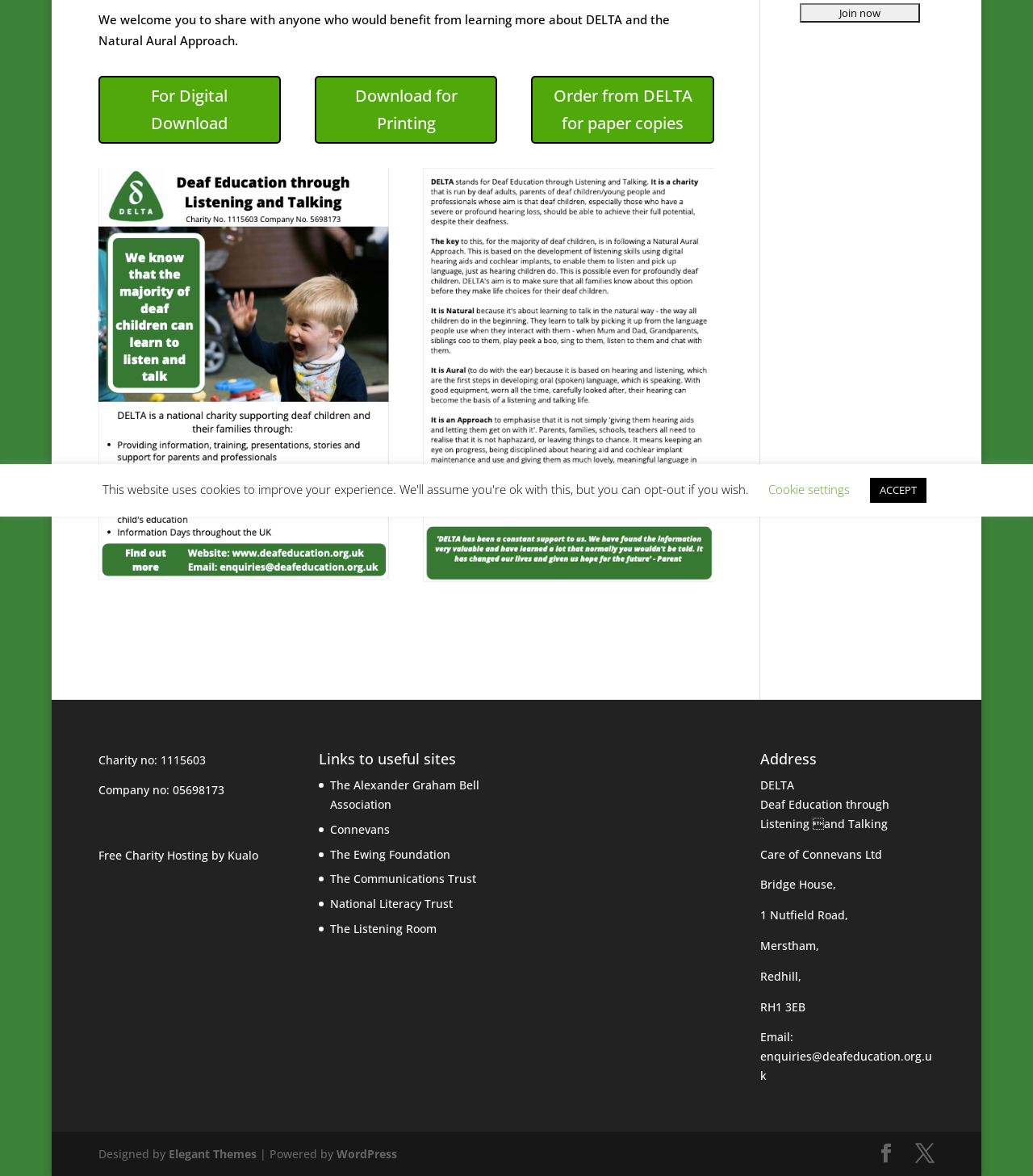Please locate the UI element described by "Show more details" and provide its bounding box coordinates.

None